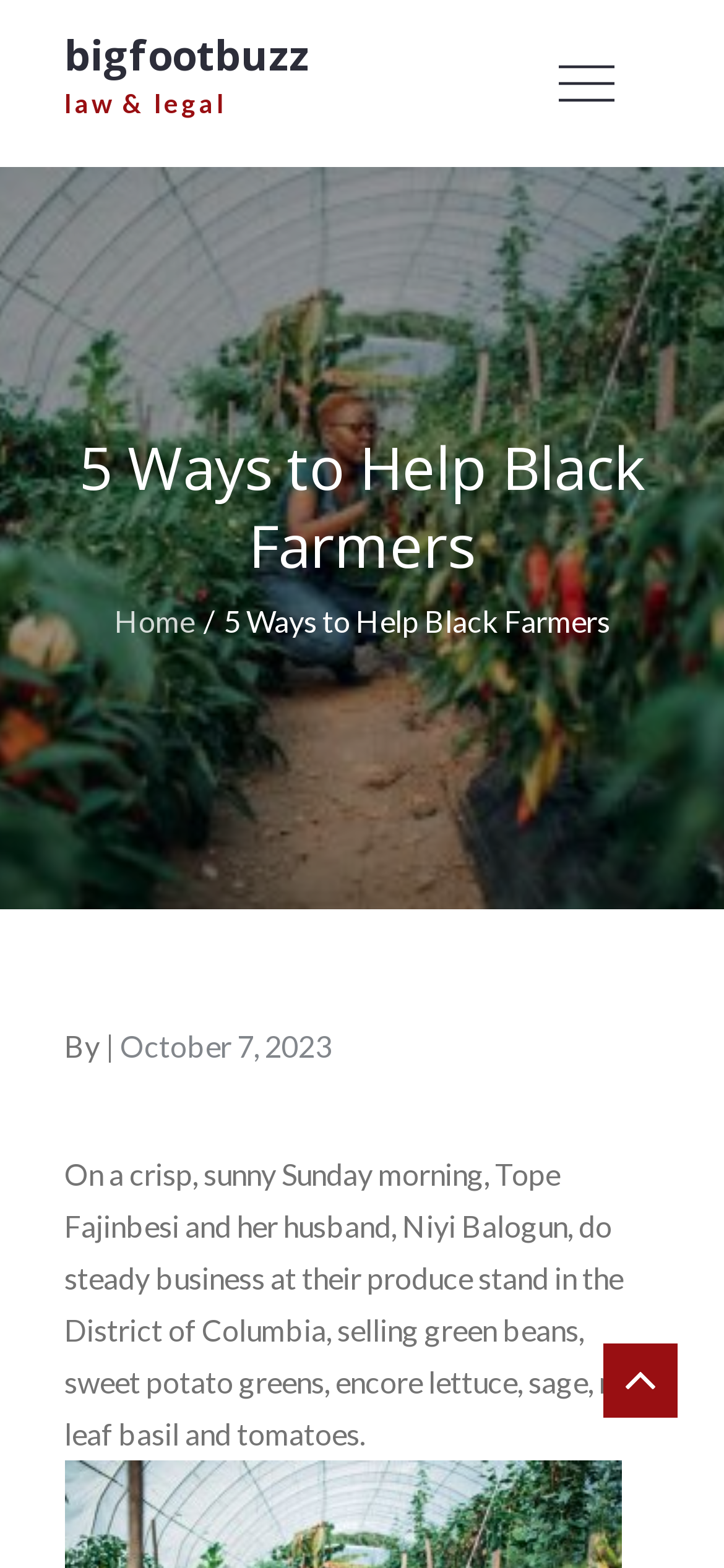Who is the author of the article?
Using the image, elaborate on the answer with as much detail as possible.

The webpage does not explicitly mention the author of the article, only providing the text 'By' without a corresponding author name.